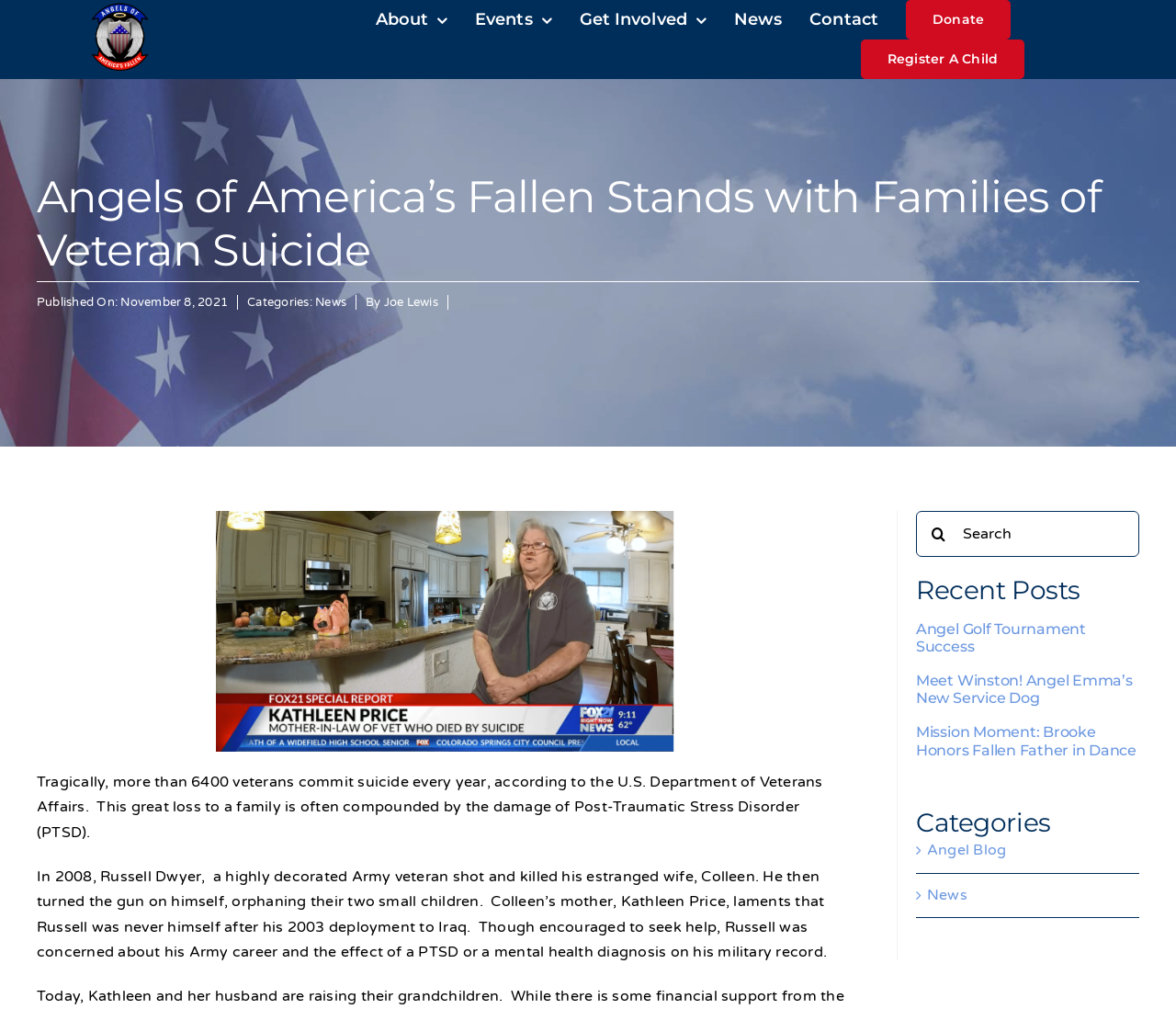Identify the bounding box coordinates for the region of the element that should be clicked to carry out the instruction: "View car rental options". The bounding box coordinates should be four float numbers between 0 and 1, i.e., [left, top, right, bottom].

None